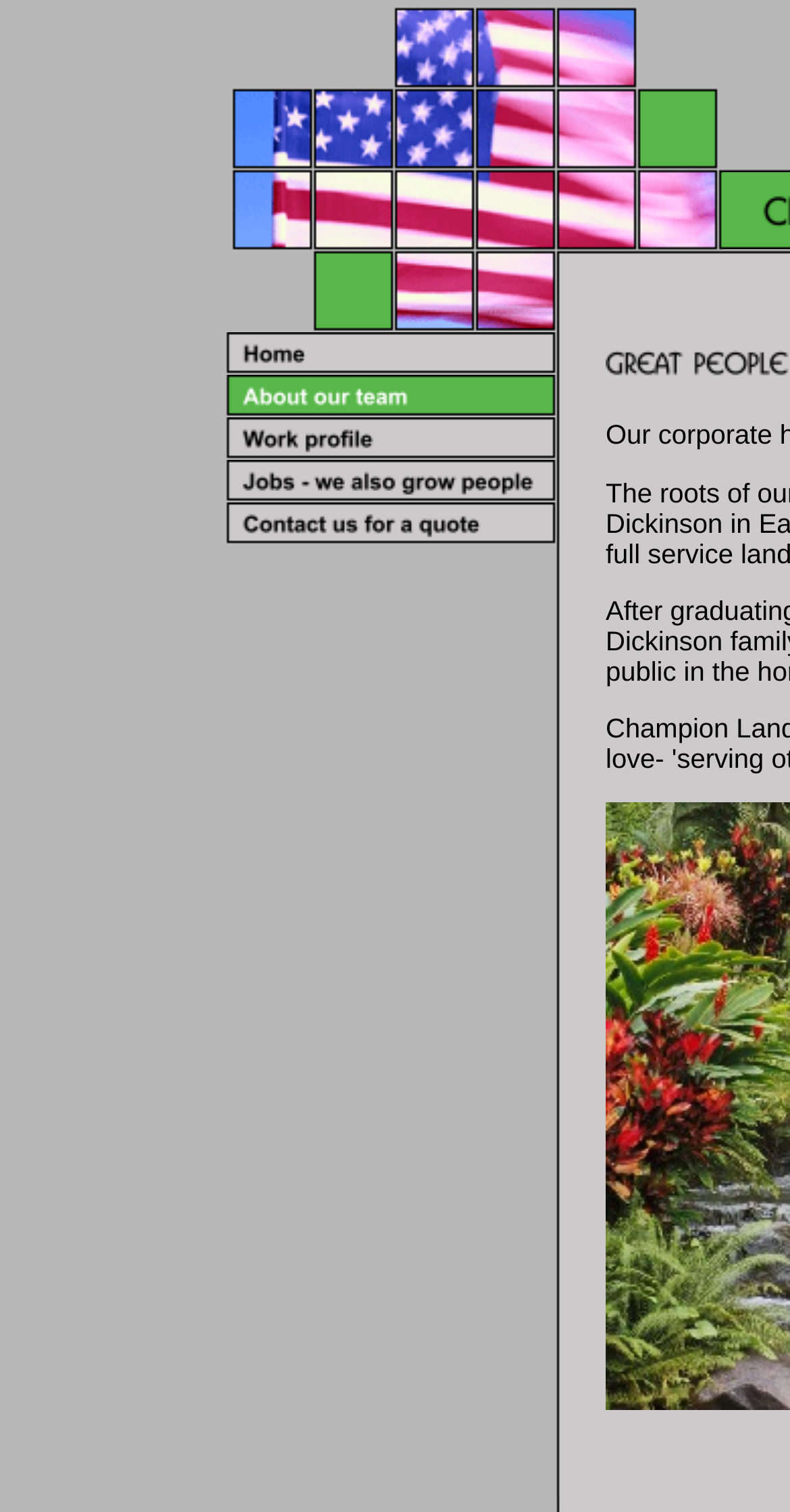What is the last menu item?
Your answer should be a single word or phrase derived from the screenshot.

Contact us for a quote